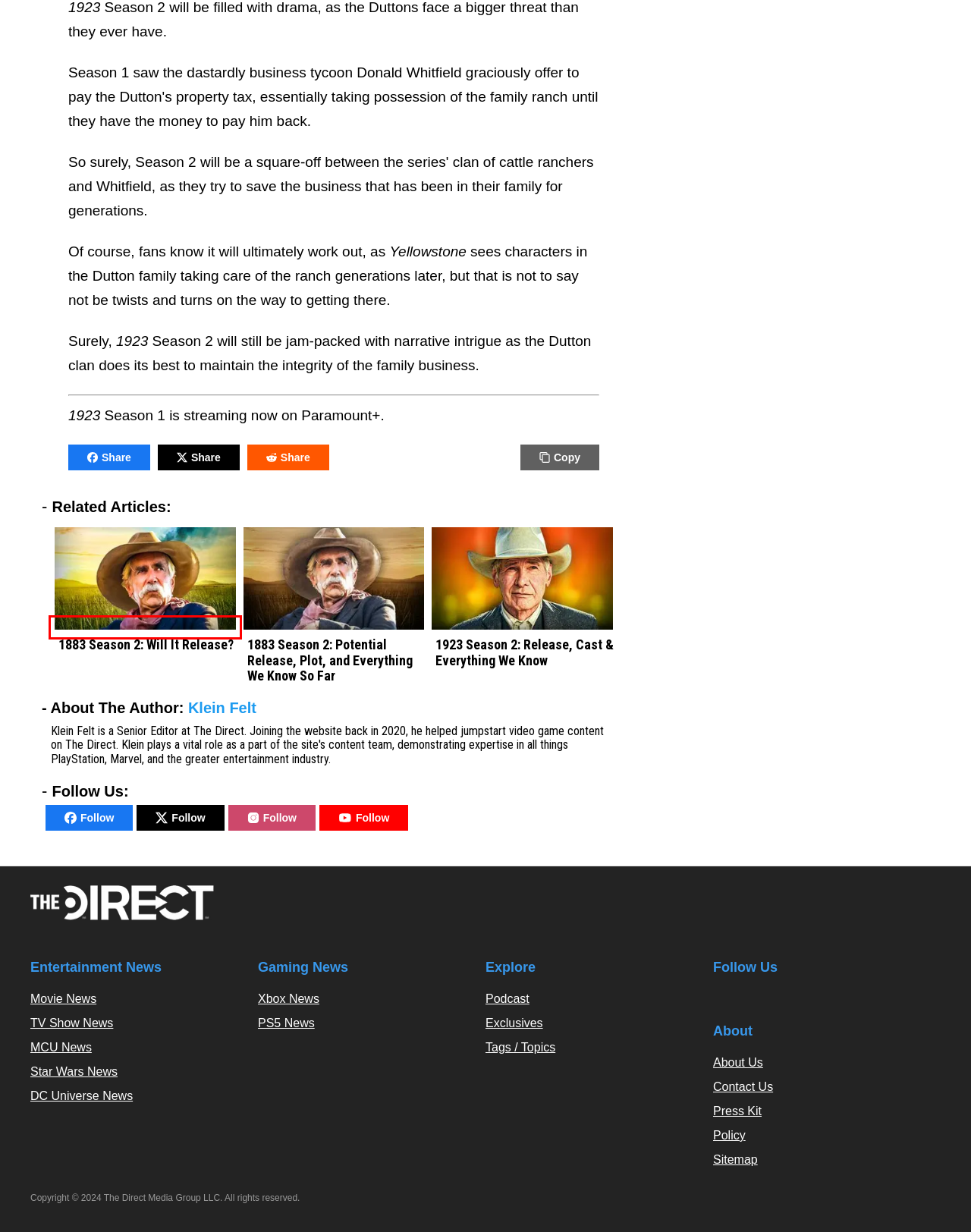Given a screenshot of a webpage with a red bounding box, please pick the webpage description that best fits the new webpage after clicking the element inside the bounding box. Here are the candidates:
A. Your Honor Season 2 Twist Ending Explained | The Direct
B. 1883 Season 2: Will It Release? | The Direct
C. Harrison Ford (Han Solo & General Ross Actor) | The Direct
D. Ted Lasso Season 4 Gets Promising Update from Show Exec
E. DC Comic Universe Movie News & Rumors | The Direct
F. New TV Series Coming Out: Every Release Date and Streaming Platform For 2024 | The Direct
G. Who Is Denise In Power Book 2: Ghost Season 4? Identity Revealed
H. 1883 Season 2: Potential Release, Plot, and Everything We Know So Far

B